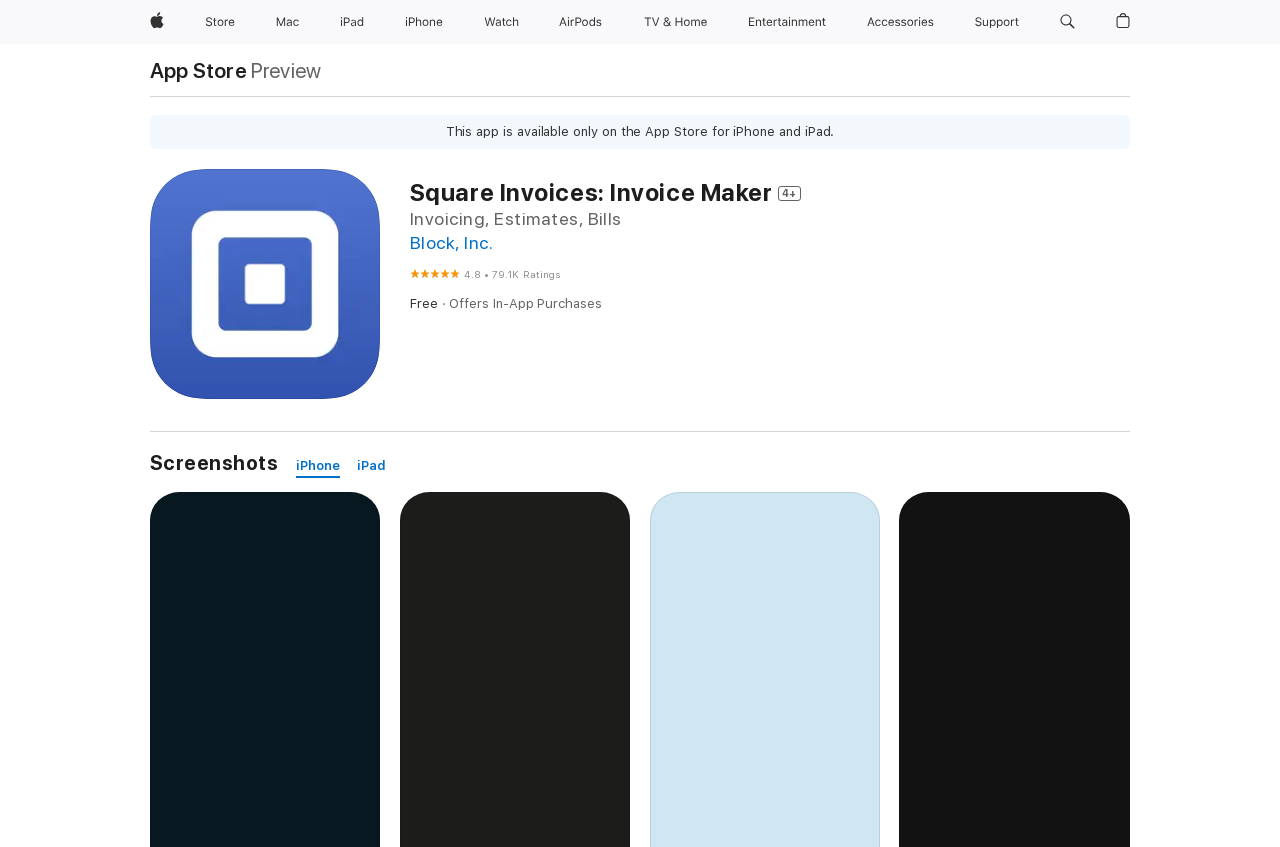Locate the bounding box of the UI element described by: "AirPods" in the given webpage screenshot.

[0.431, 0.0, 0.477, 0.052]